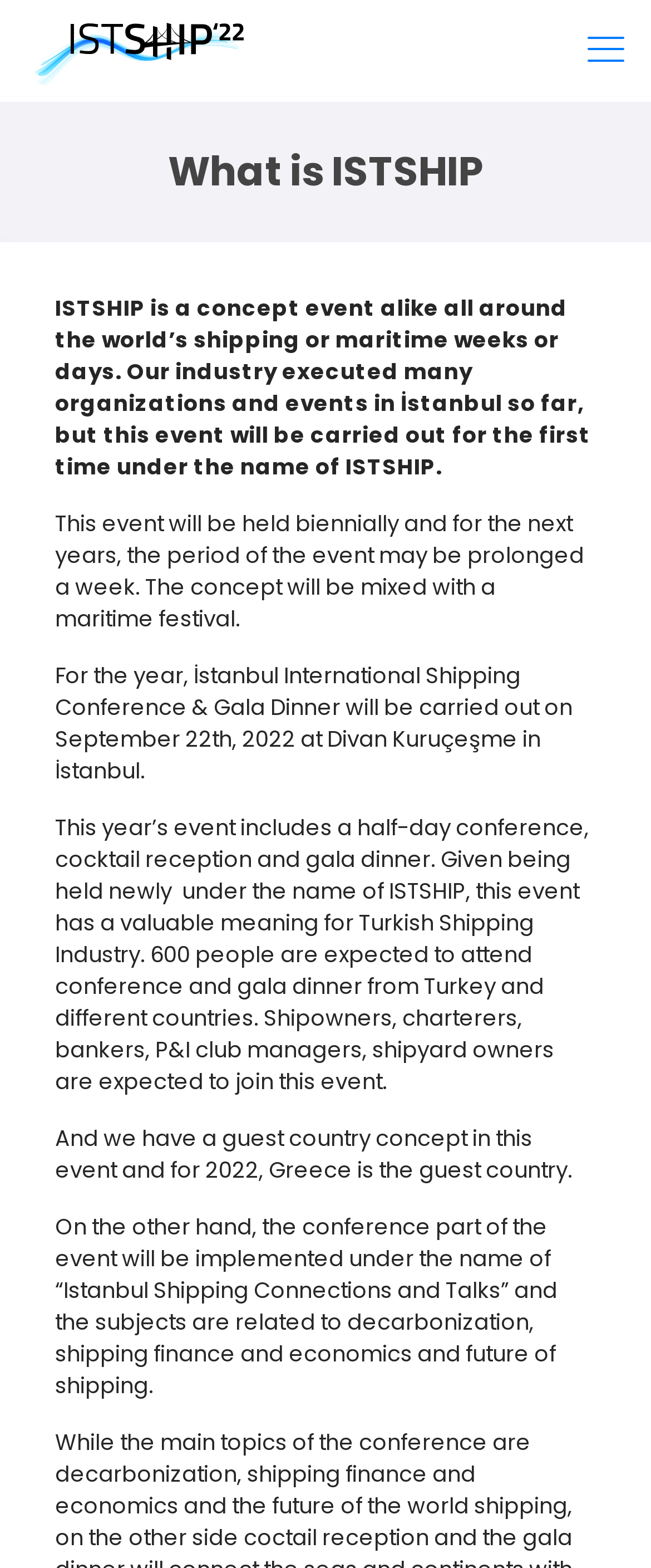Identify the coordinates of the bounding box for the element described below: "title="ISTSHIP'22"". Return the coordinates as four float numbers between 0 and 1: [left, top, right, bottom].

[0.038, 0.005, 0.373, 0.059]